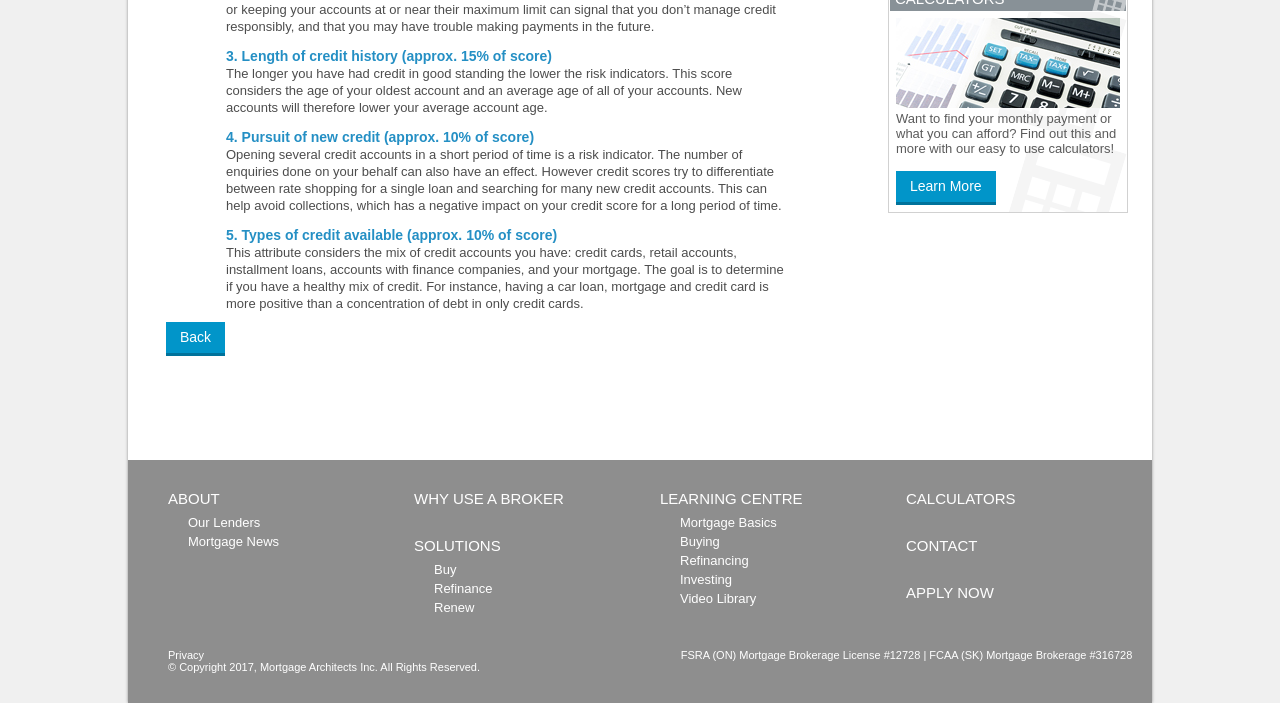What is the purpose of the 'Pursuit of new credit' section?
Answer the question in a detailed and comprehensive manner.

The 'Pursuit of new credit' section is explaining how opening several credit accounts in a short period of time is a risk indicator and how credit scores try to differentiate between rate shopping for a single loan and searching for many new credit accounts.